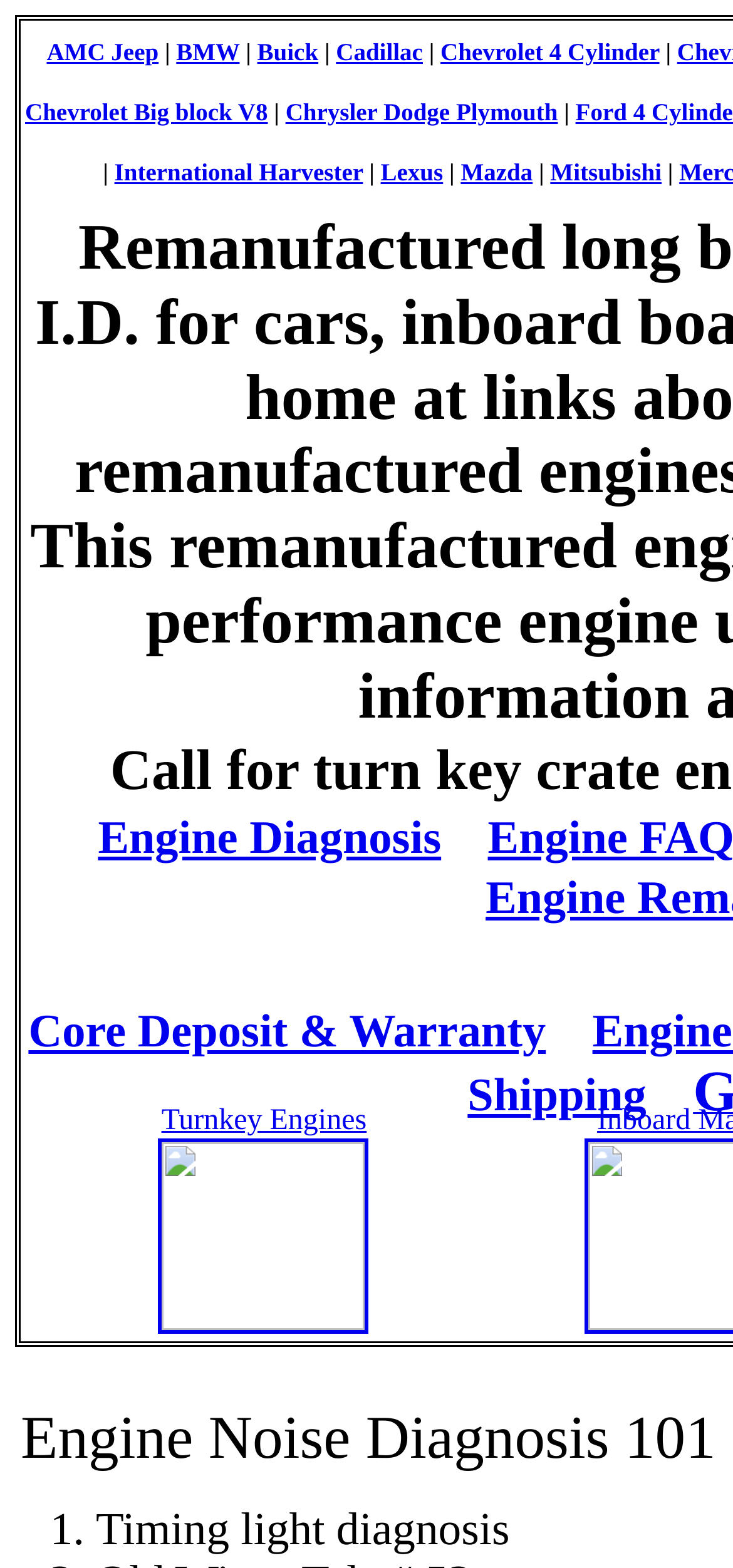Based on the image, please elaborate on the answer to the following question:
What is the name of the company that sells turnkey engines?

The company that sells turnkey engines can be determined by looking at the table cell that contains the text 'Turnkey Engines'. This suggests that the company is called Turnkey Engines and they sell turnkey engines.